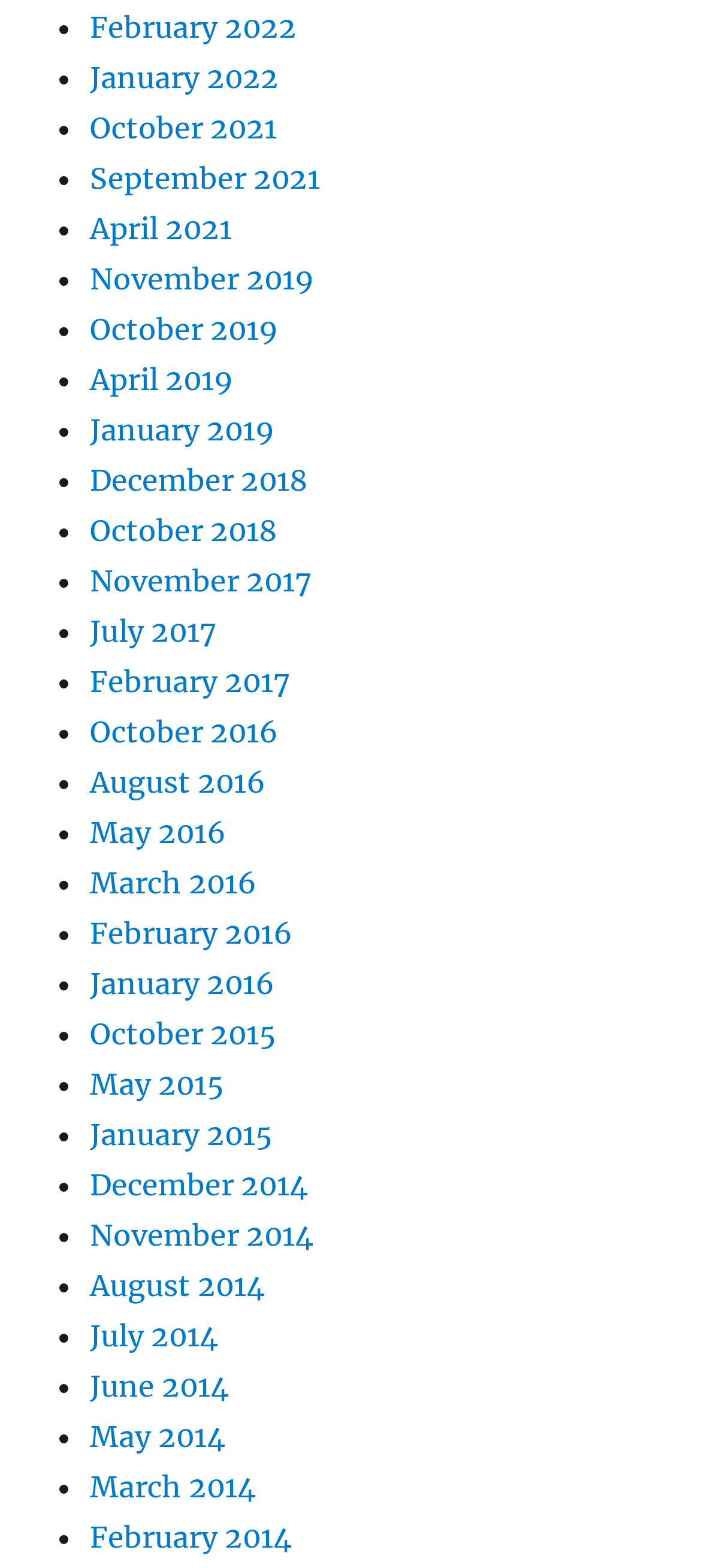Kindly respond to the following question with a single word or a brief phrase: 
How many links are on this webpage?

60